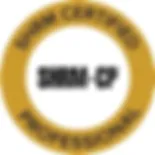Give a thorough caption for the picture.

The image features a circular seal or emblem, prominently showcasing the text "OMWBD Certified Professional" along the outer circle. Within the seal, centered and bold, is the acronym "SMM-CP." The entire design is encircled by a gold-hued border, which emphasizes the certification's prestige and authority. This emblem likely signifies a recognized certification for professionals in a specific field, indicating a commitment to quality and expertise in their respective domain.